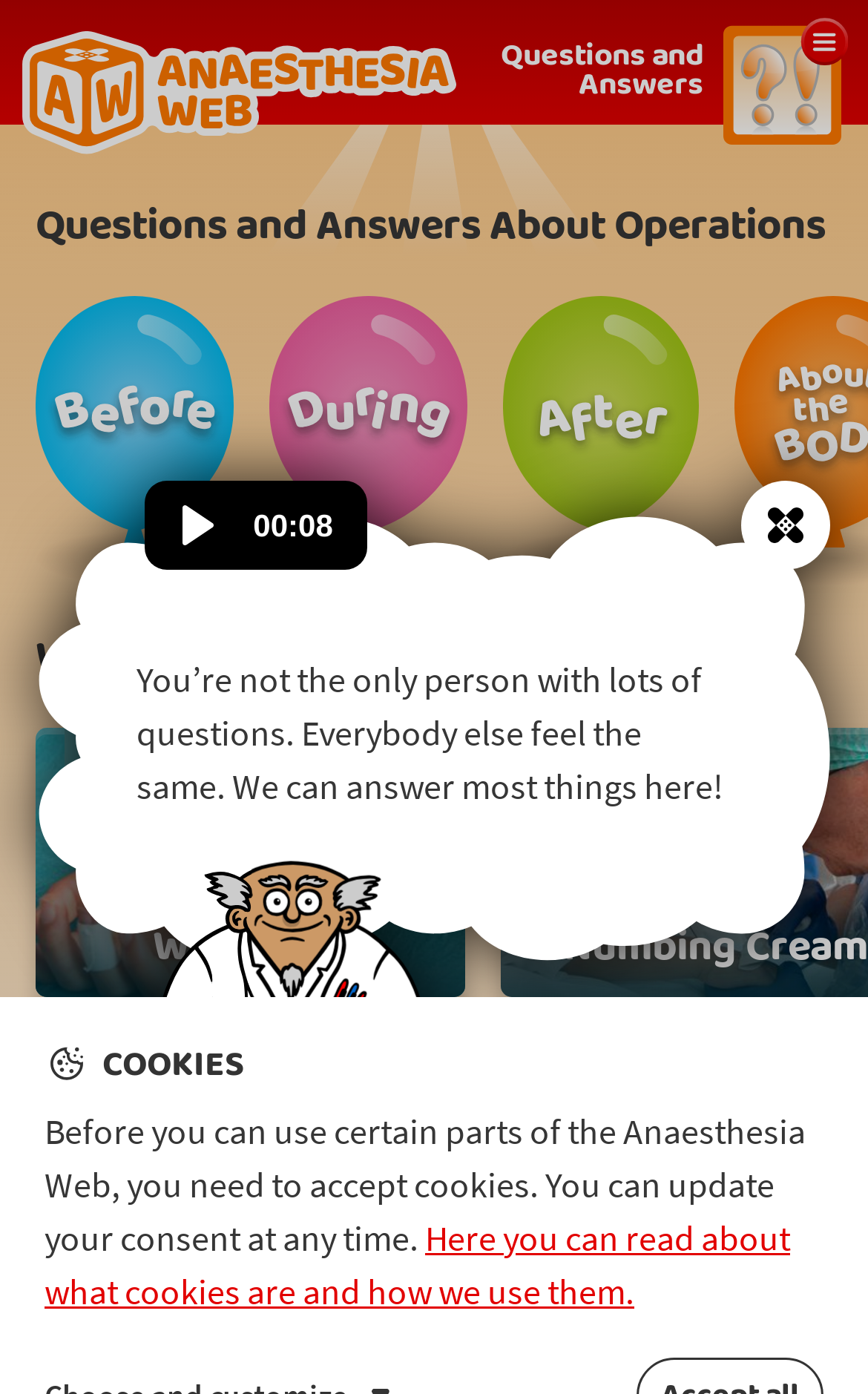Give a one-word or one-phrase response to the question:
What is the purpose of the 'Wristband' link?

To provide information about wristbands